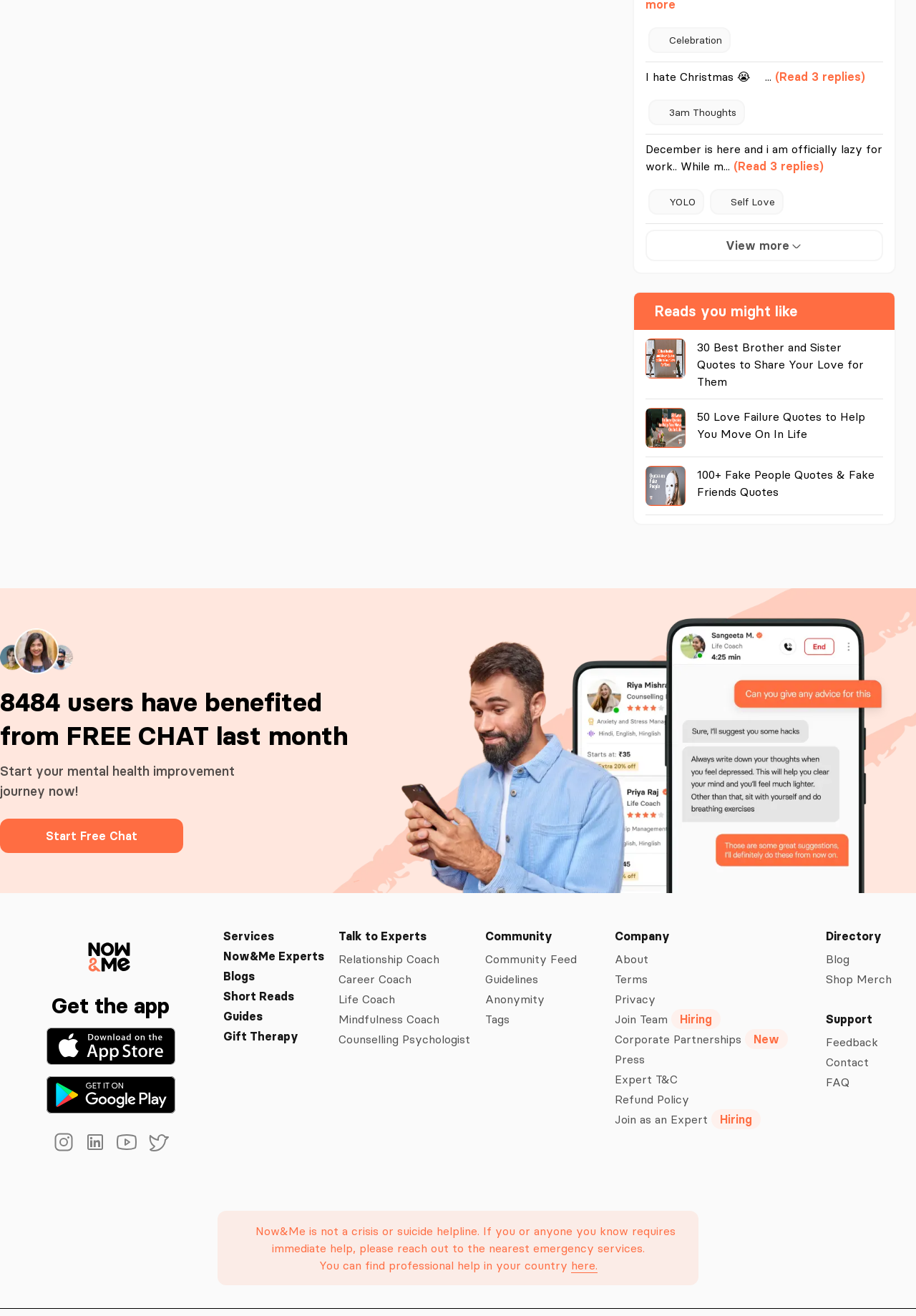Select the bounding box coordinates of the element I need to click to carry out the following instruction: "View more reads".

[0.792, 0.181, 0.861, 0.192]